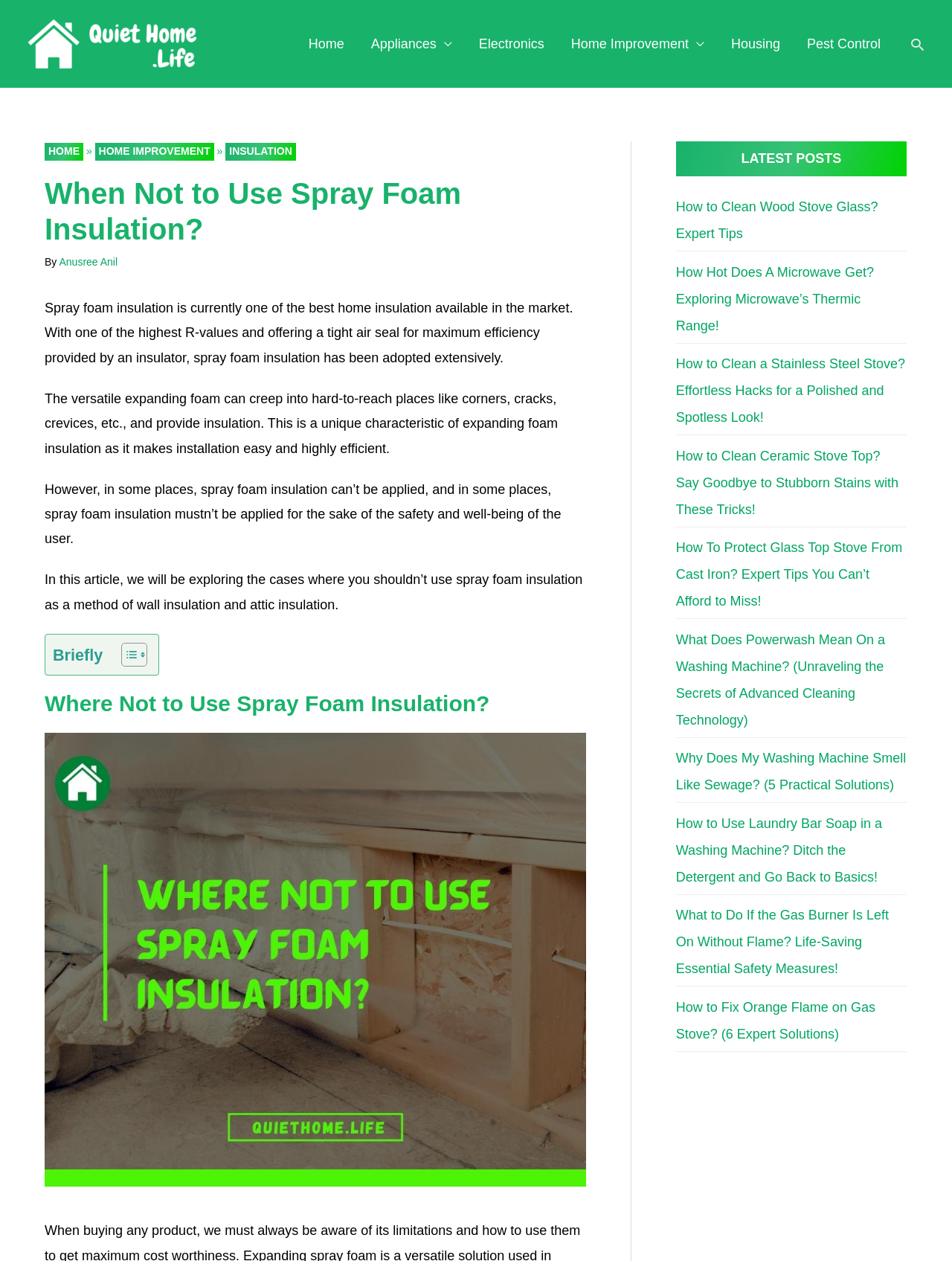What is the purpose of the 'Toggle Table of Content' link?
Could you answer the question with a detailed and thorough explanation?

The 'Toggle Table of Content' link is located near the 'Briefly' text and has an icon that suggests expansion or collapse. Its purpose is likely to show or hide the table of content, allowing readers to navigate the article more easily.